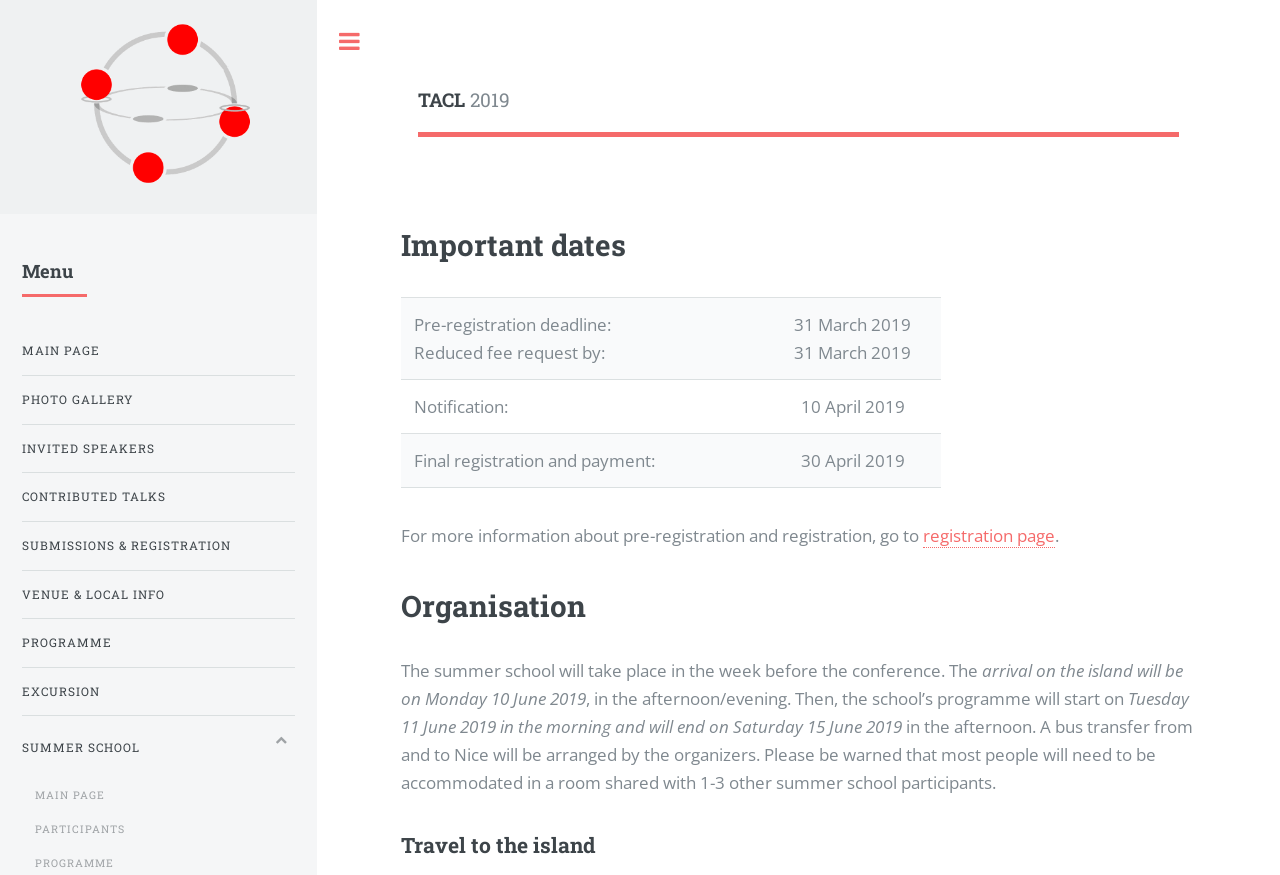Please respond in a single word or phrase: 
What is the pre-registration deadline?

31 March 2019